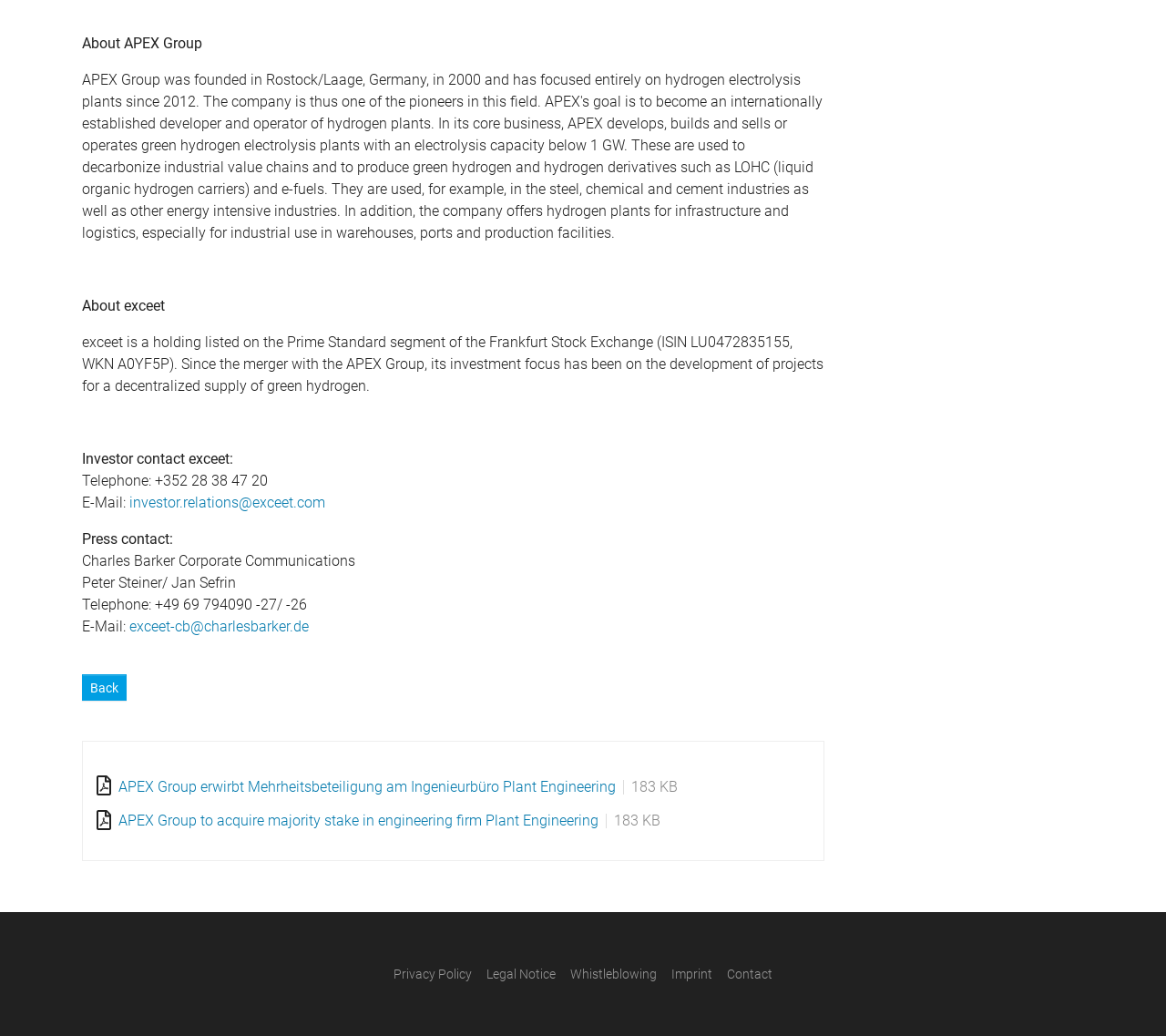Find the bounding box coordinates of the element to click in order to complete the given instruction: "Subscribe to the newsletter."

None